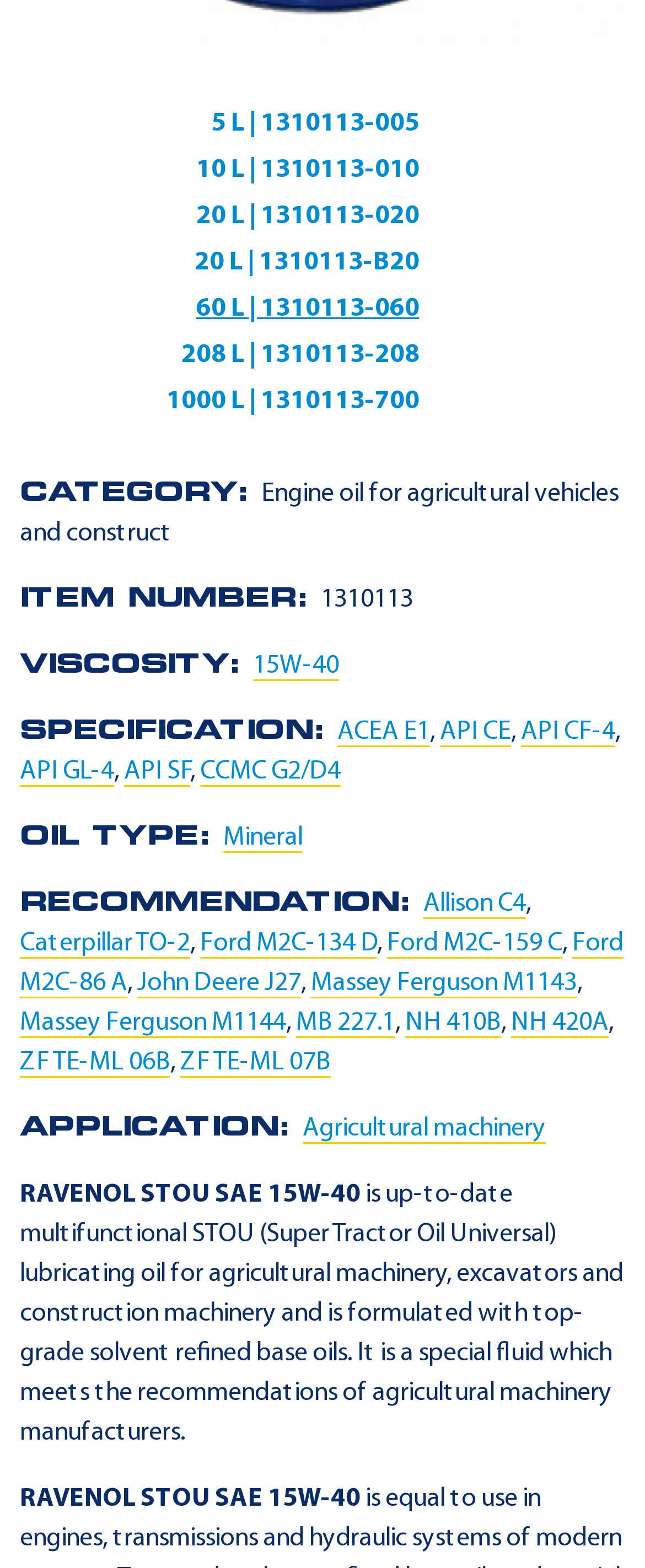Please examine the image and provide a detailed answer to the question: What is the item number of the engine oil?

The item number of the engine oil can be found in the 'ITEM NUMBER:' section of the webpage, where it is specified as '1310113'.